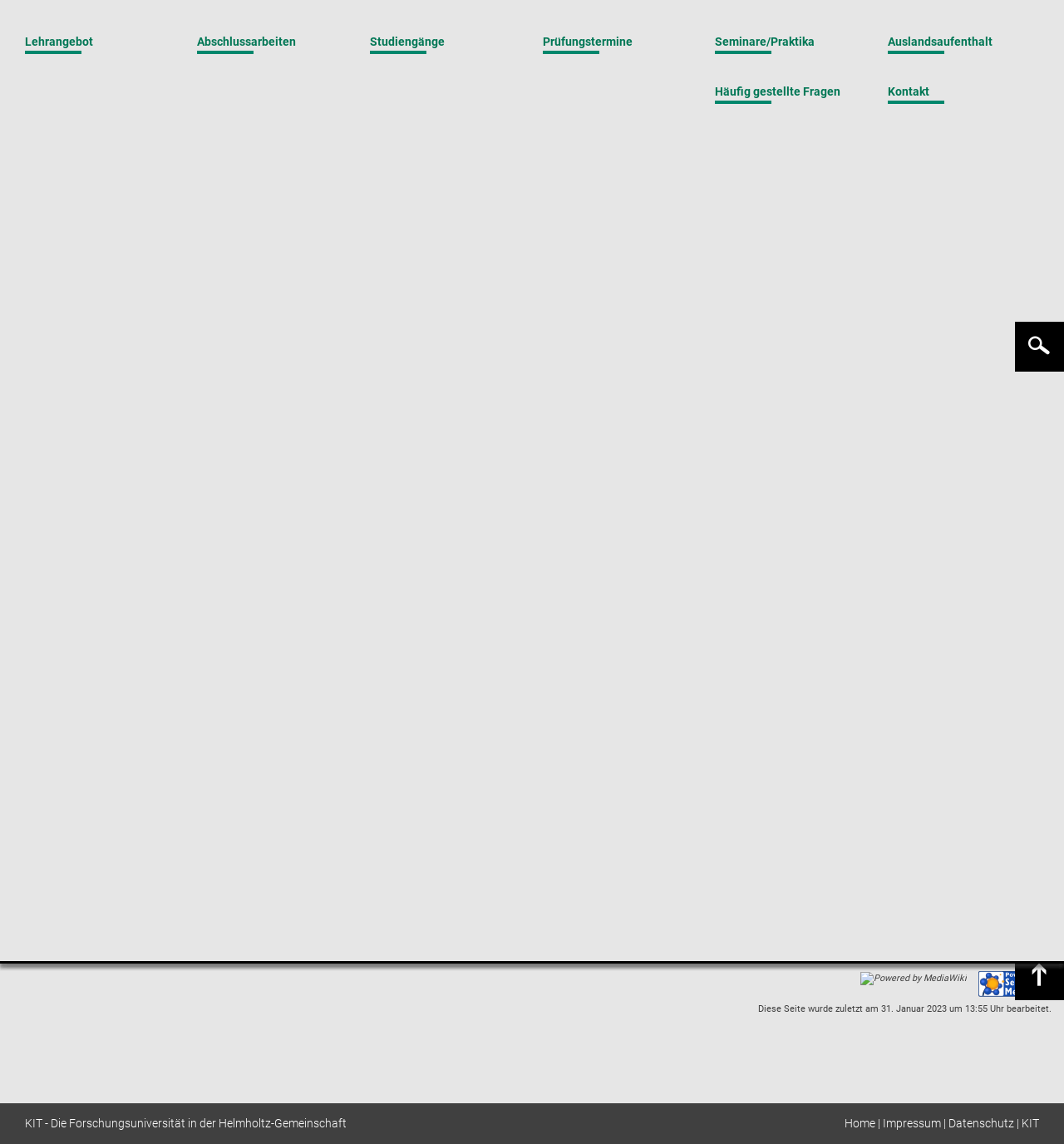Please provide a detailed answer to the question below by examining the image:
What is the language of the webpage?

The language of the webpage can be inferred from the text content, which is primarily in German. The navigation menu and other elements on the webpage also use German language, suggesting that the webpage is intended for a German-speaking audience.